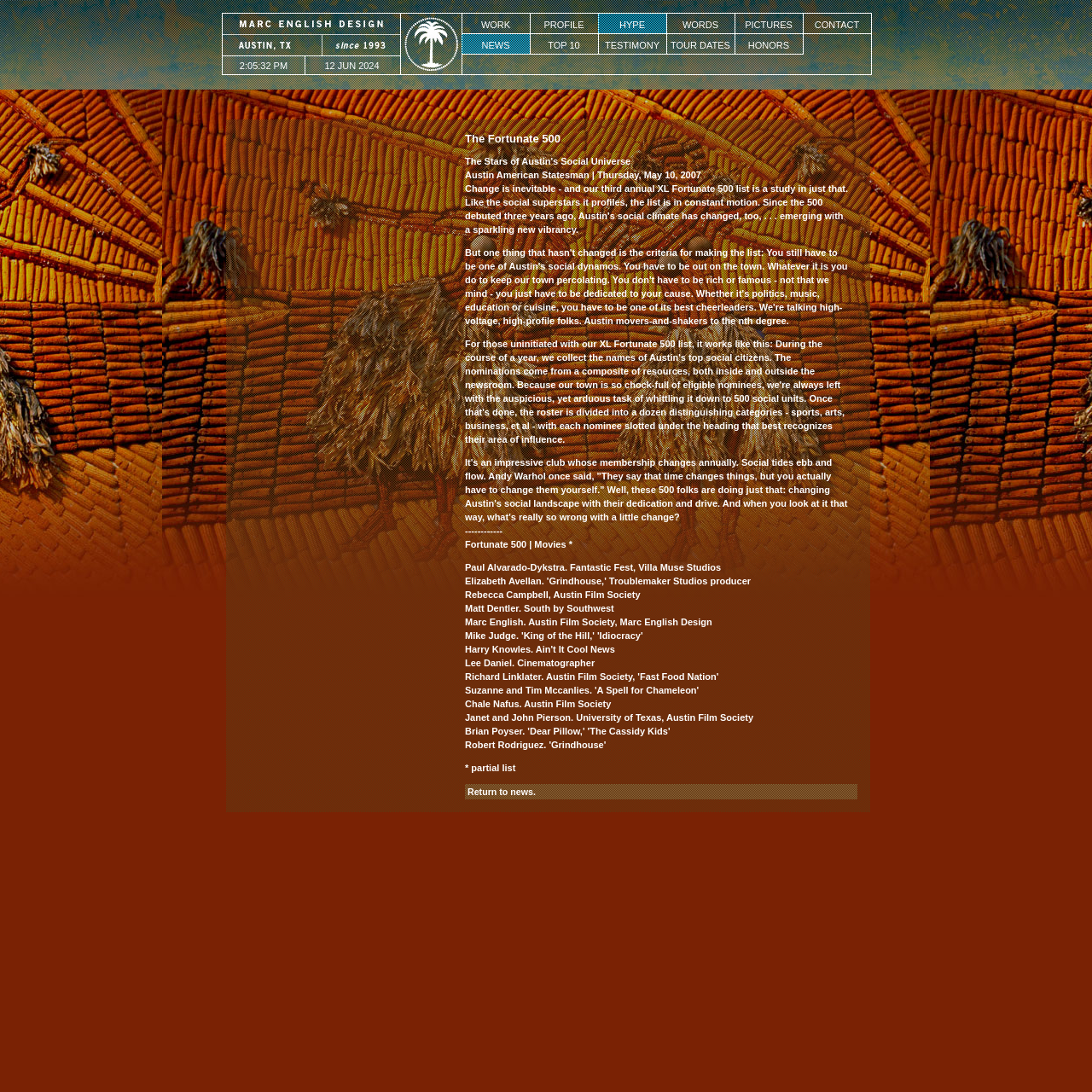What is the date mentioned at the top?
Offer a detailed and exhaustive answer to the question.

The date '12 JUN 2024' is mentioned at the top of the webpage, which can be found in the StaticText element with bounding box coordinates [0.297, 0.055, 0.347, 0.065].